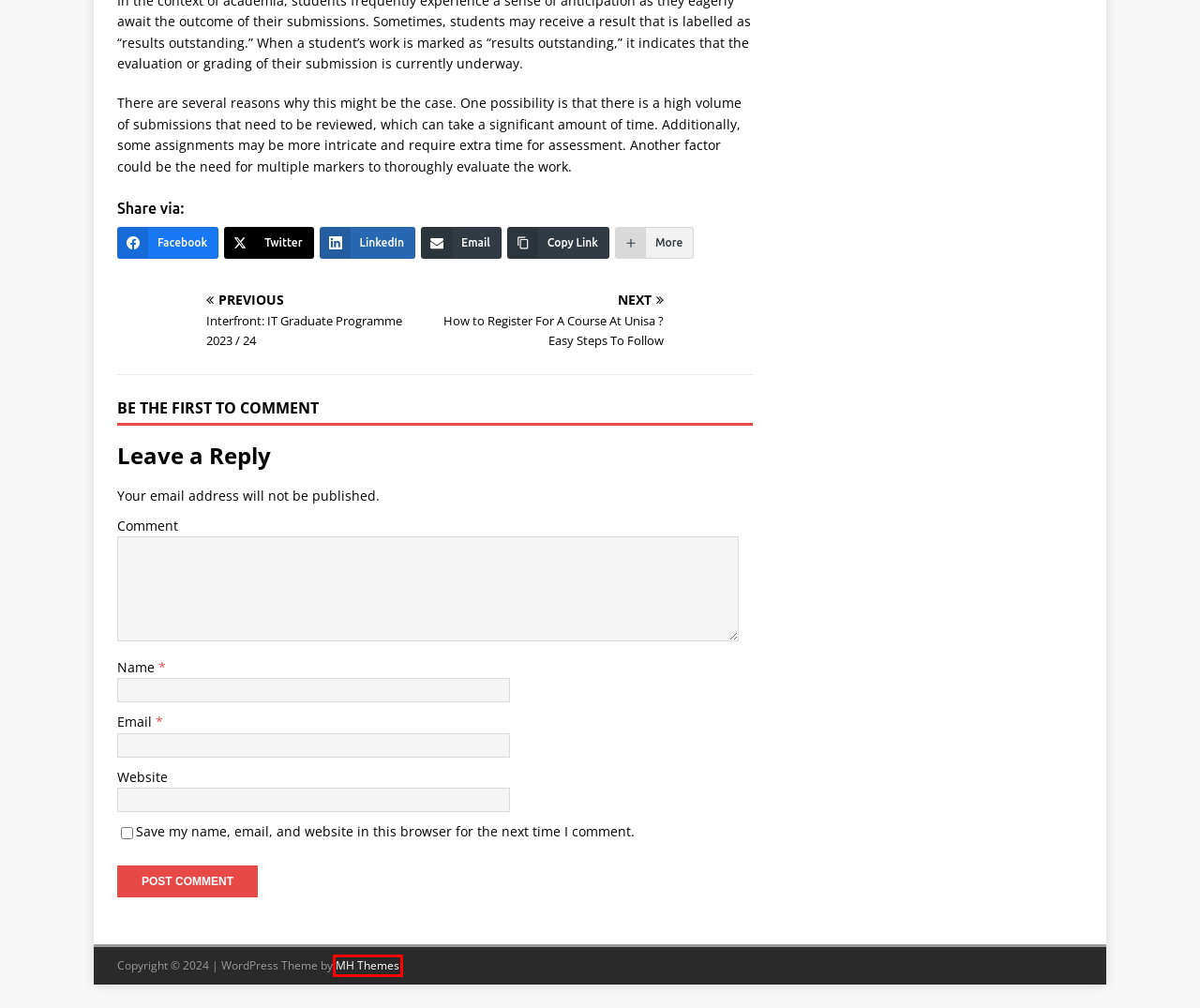Examine the screenshot of the webpage, noting the red bounding box around a UI element. Pick the webpage description that best matches the new page after the element in the red bounding box is clicked. Here are the candidates:
A. Fashion And Beauty Archives SA Careers
B. September 2023 SA Careers
C. SA Careers Careers
D. Business Opportunities Archives SA Careers
E. Interfront: IT Graduate Programme 2023 / 24 SA Careers
F. MH Magazine WordPress Theme | Responsive News & Magazine Theme
G. Blessing Thagisa SA Careers
H. How To Register For A Course At Unisa ? Easy Steps To Follow SA Careers

F